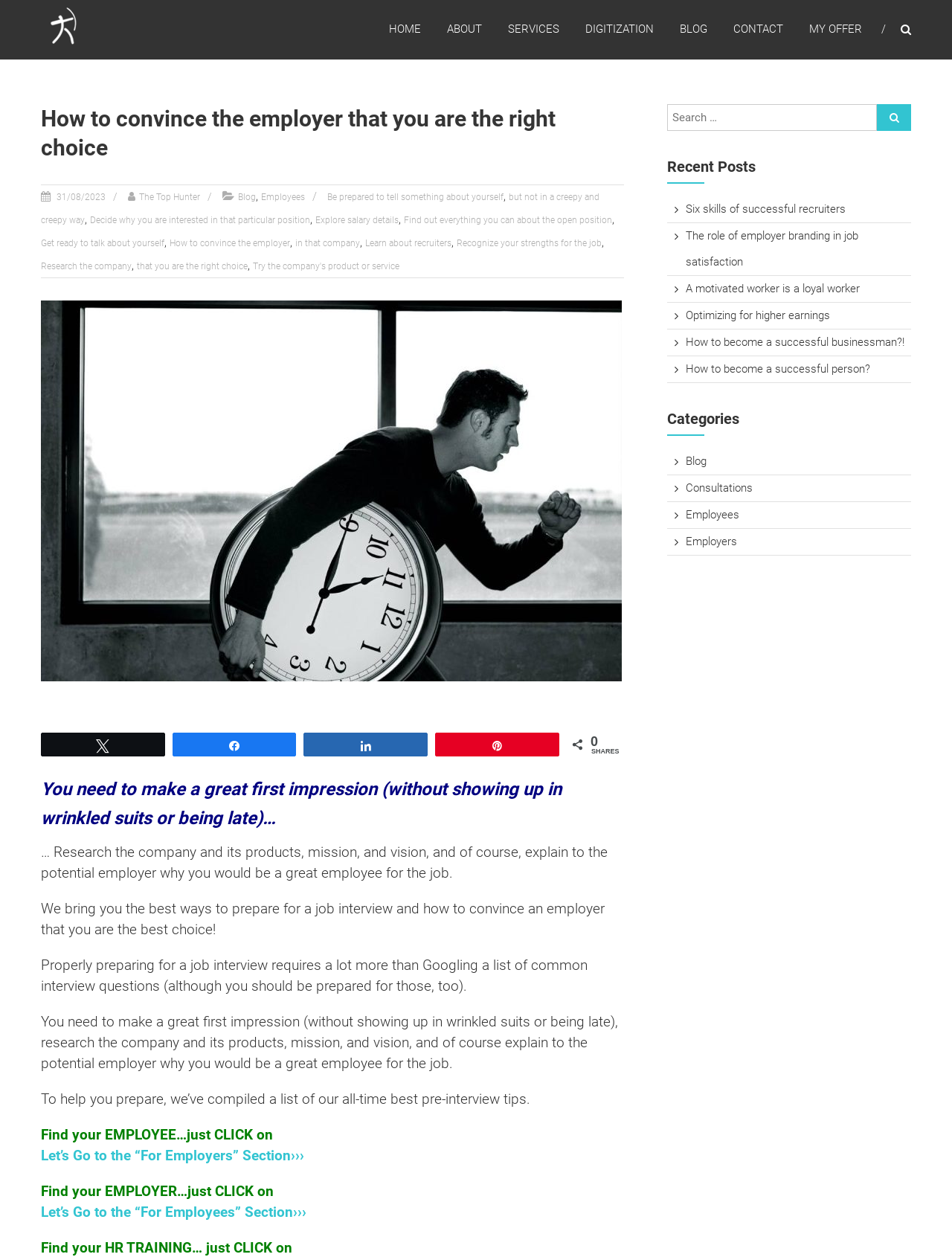Please identify the webpage's heading and generate its text content.

How to convince the employer that you are the right choice